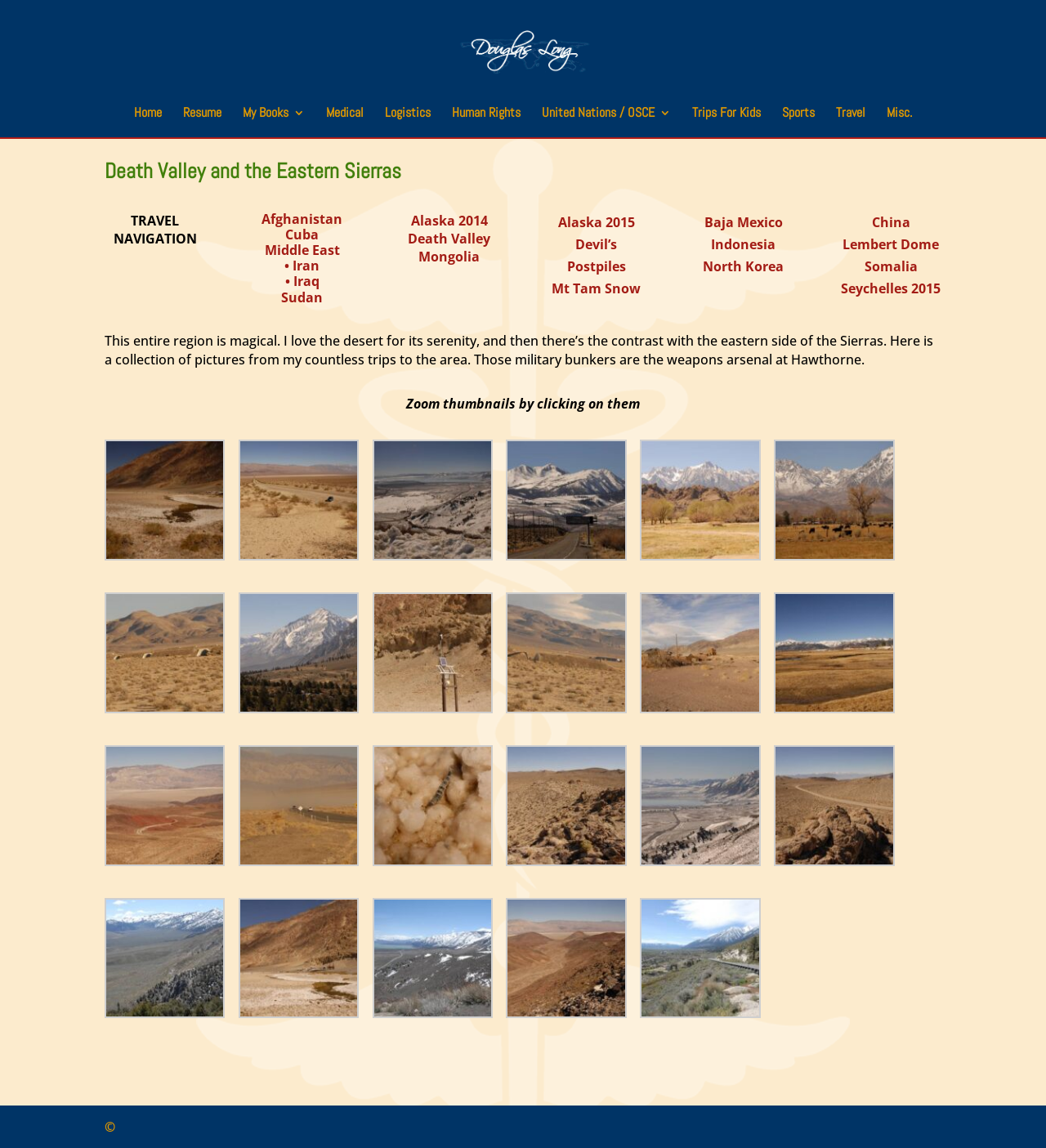Find the bounding box coordinates for the UI element that matches this description: "Lembert Dome".

[0.805, 0.205, 0.898, 0.22]